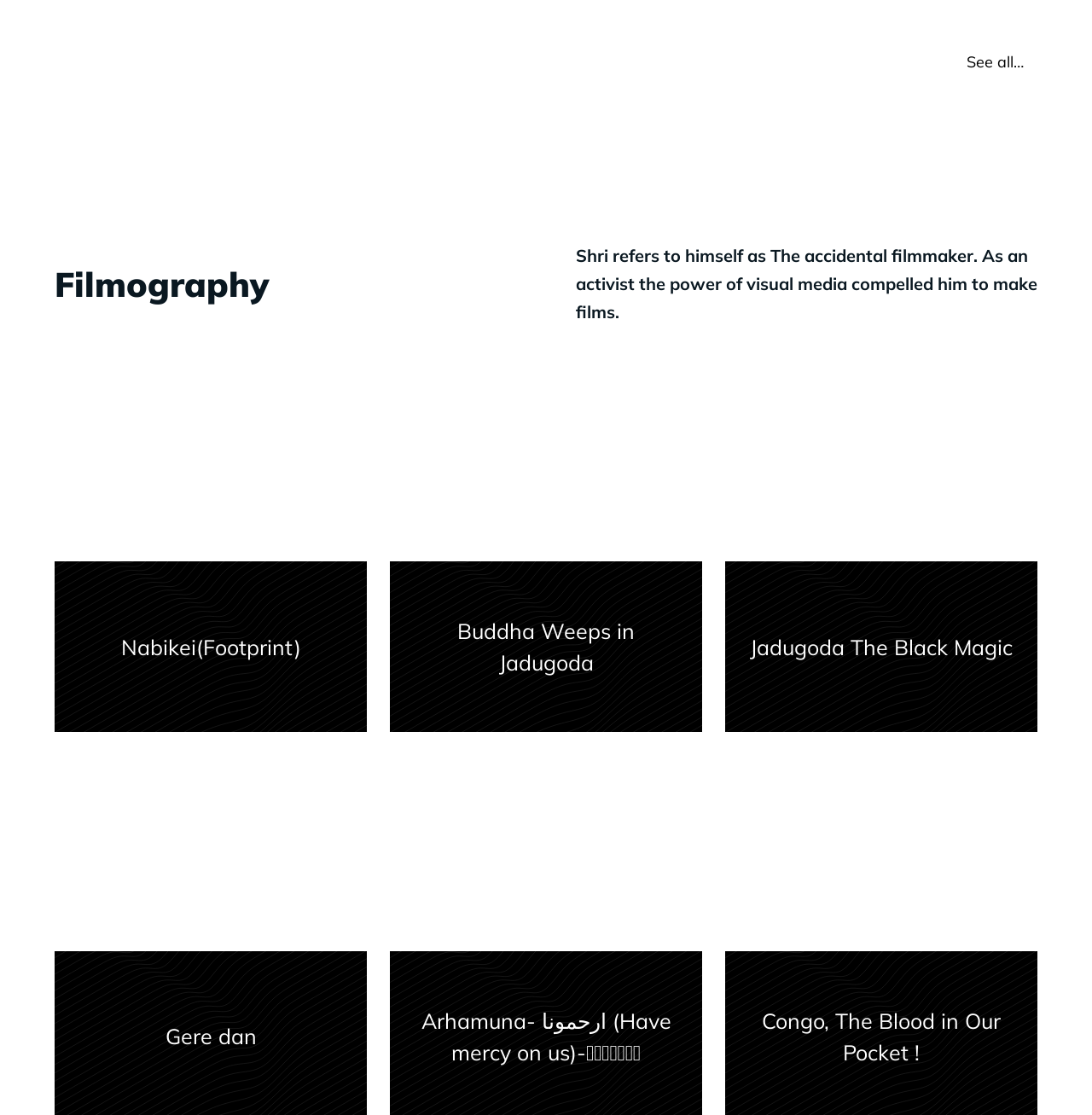Please identify the bounding box coordinates of the element's region that should be clicked to execute the following instruction: "Contact via whatsapp". The bounding box coordinates must be four float numbers between 0 and 1, i.e., [left, top, right, bottom].

None